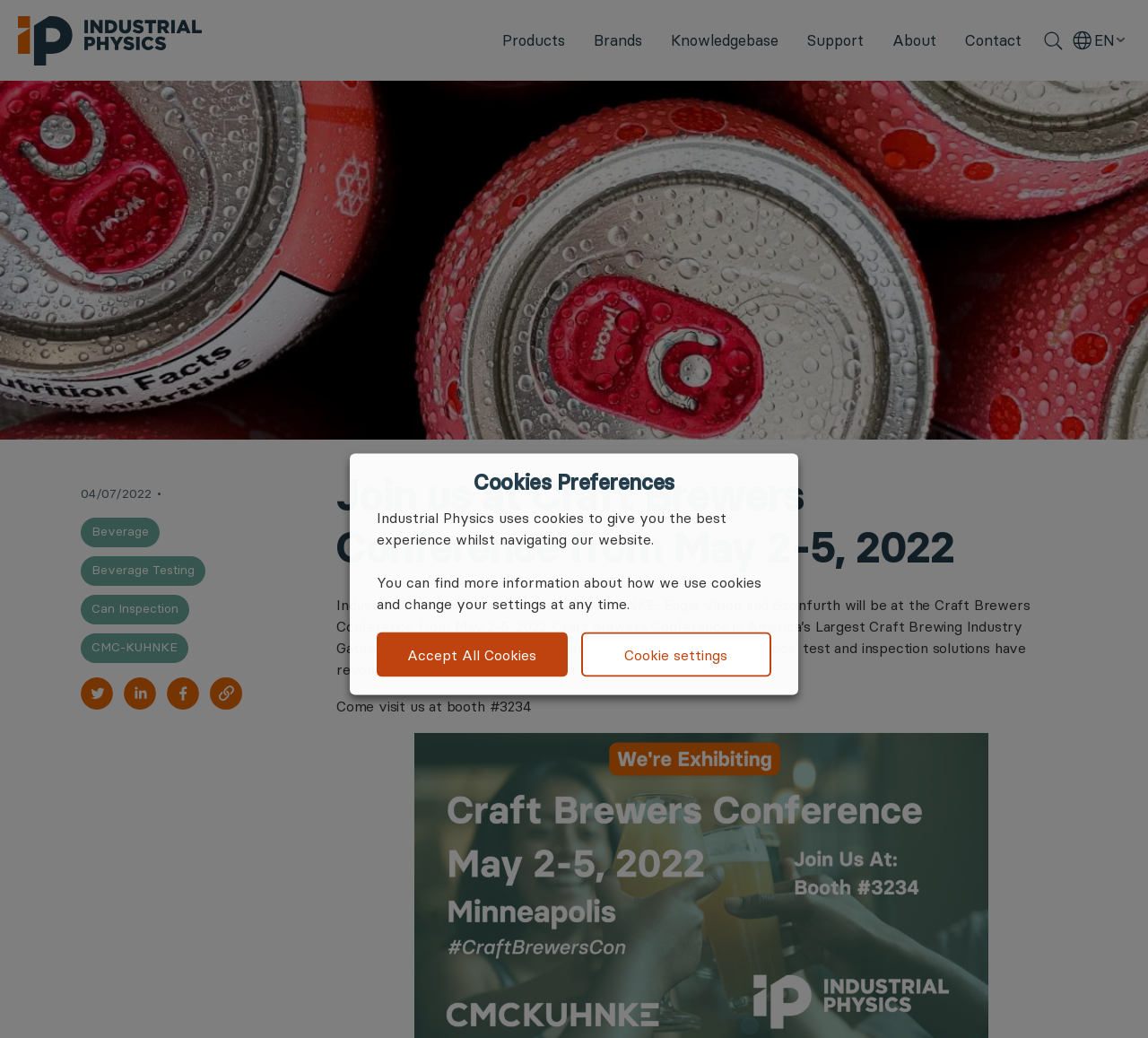Use a single word or phrase to answer the question: What is the booth number of Industrial Physics?

3234